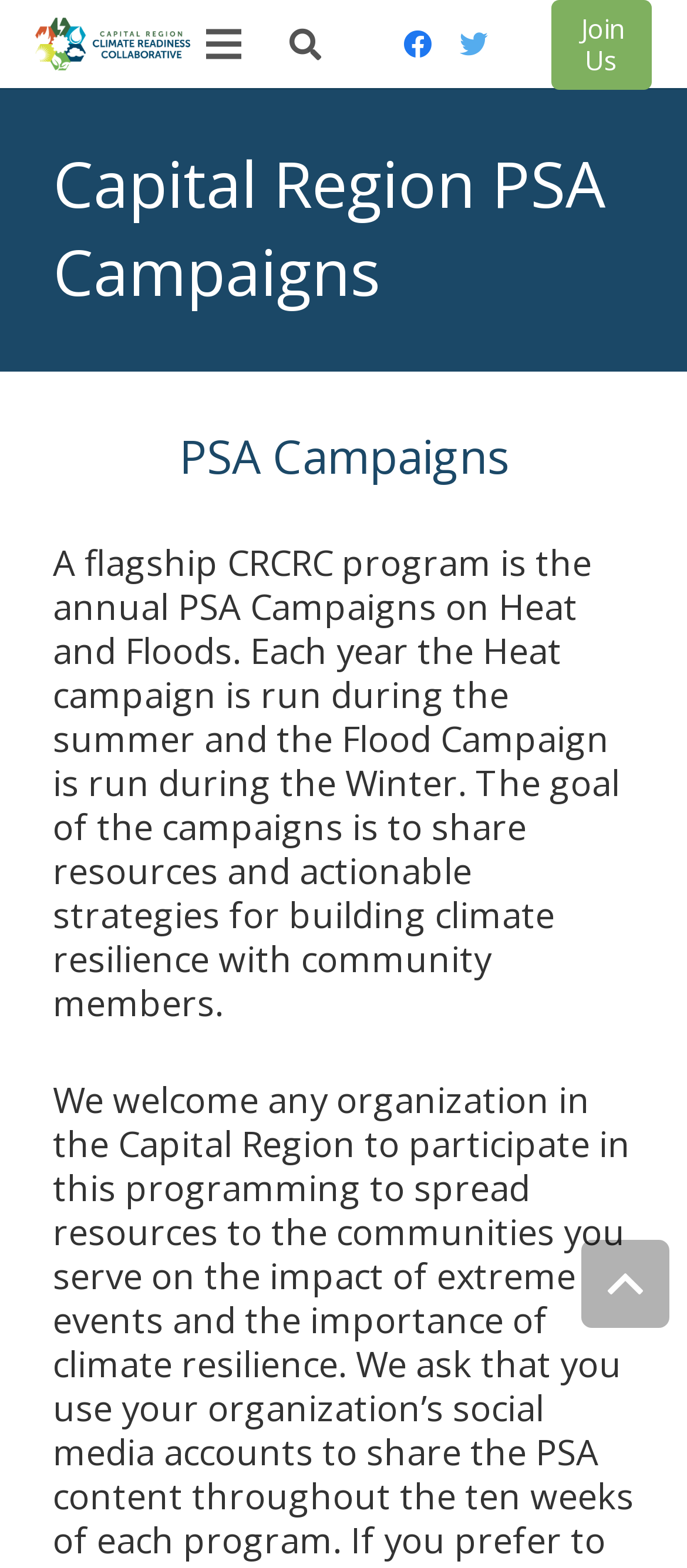What social media platforms are mentioned?
Examine the image and give a concise answer in one word or a short phrase.

Facebook and Twitter